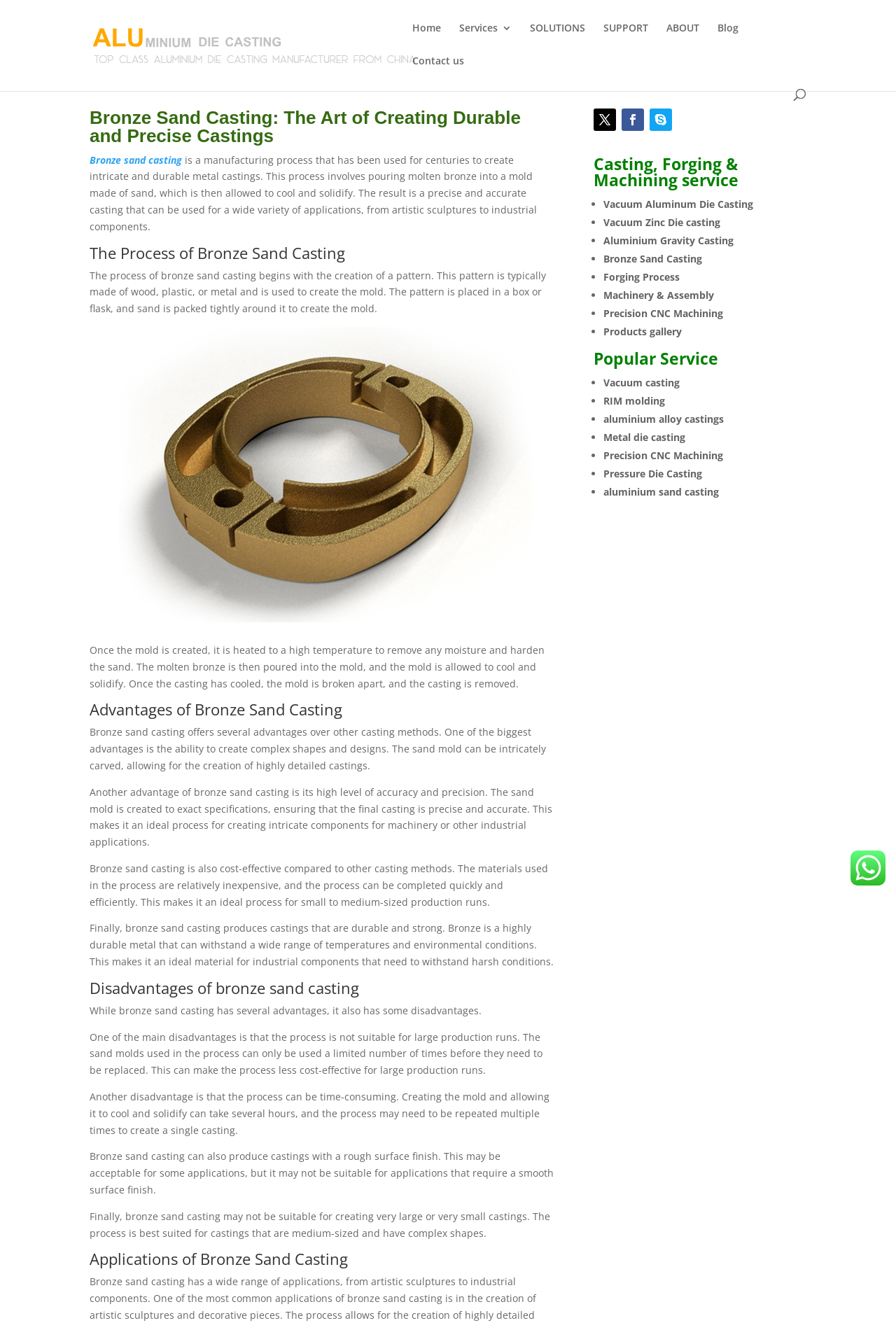What is the process of creating intricate metal castings?
Please use the image to deliver a detailed and complete answer.

Based on the webpage content, I found that the process of creating intricate metal castings is described as bronze sand casting, which involves pouring molten bronze into a mold made of sand, allowing it to cool and solidify, and then breaking apart the mold to reveal the casting.